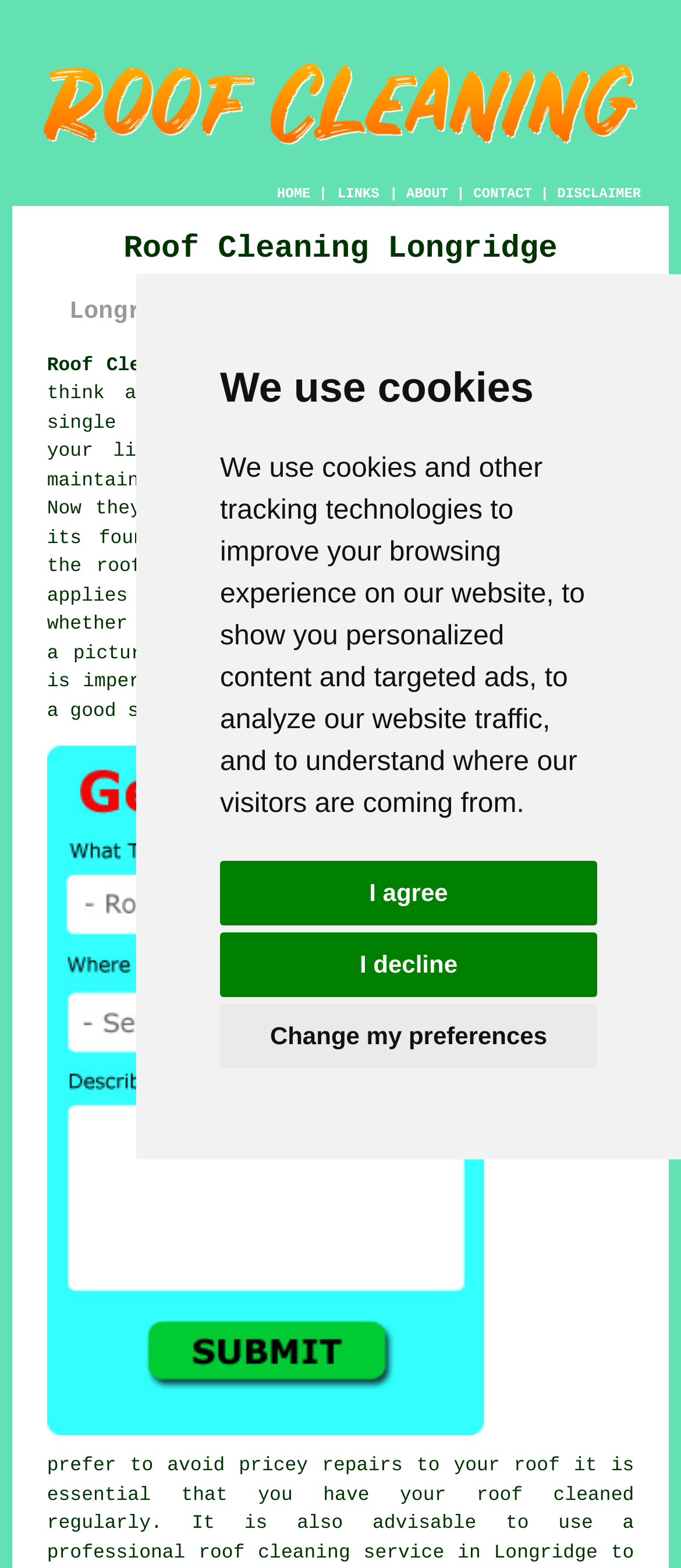Specify the bounding box coordinates of the element's region that should be clicked to achieve the following instruction: "Click the ABOUT link". The bounding box coordinates consist of four float numbers between 0 and 1, in the format [left, top, right, bottom].

[0.597, 0.119, 0.658, 0.129]